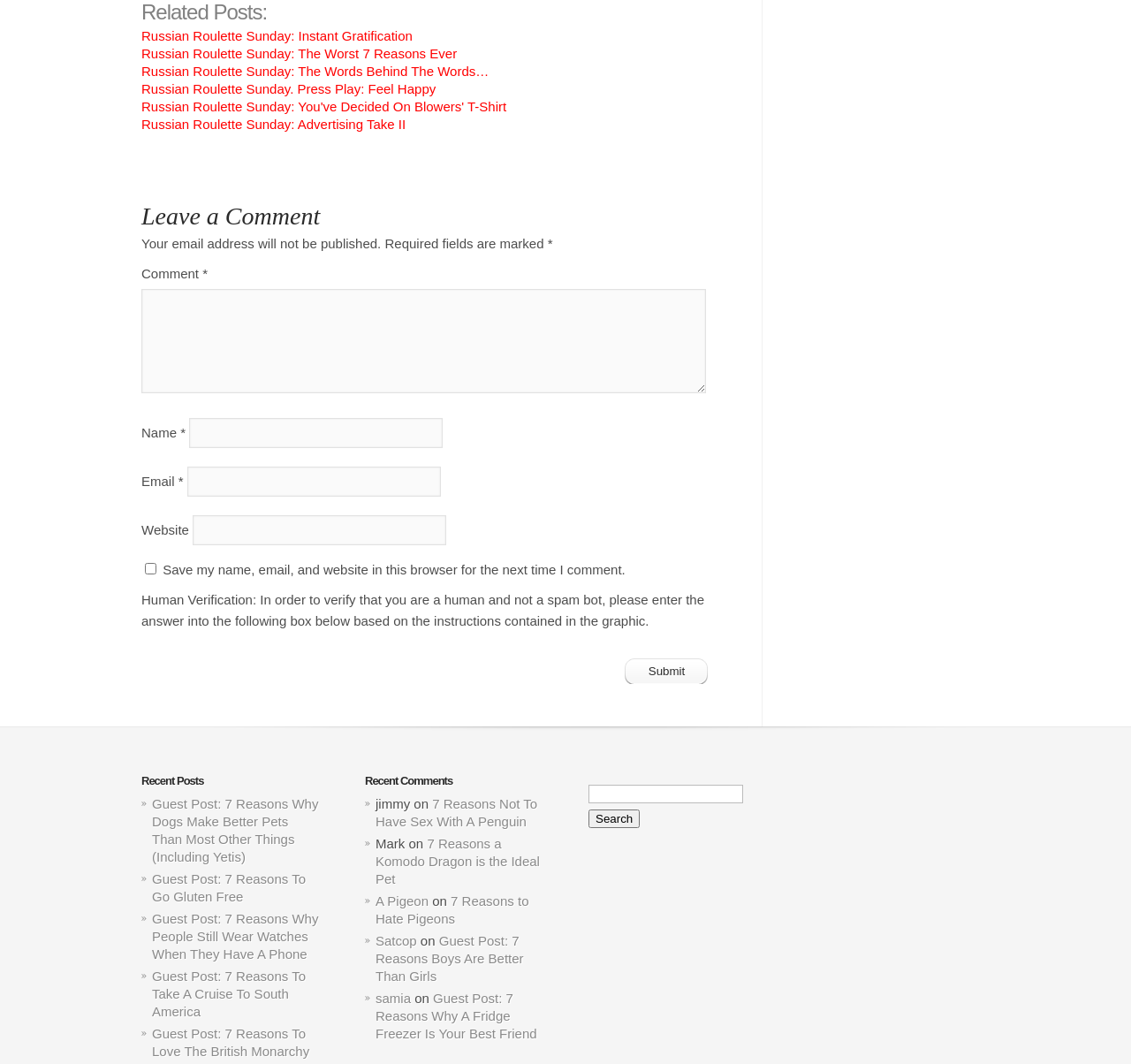How many links are under the 'Recent Posts' section?
Using the details from the image, give an elaborate explanation to answer the question.

The 'Recent Posts' section contains 5 links to different articles, including 'Guest Post: 7 Reasons Why Dogs Make Better Pets Than Most Other Things (Including Yetis)' and 'Guest Post: 7 Reasons To Love The British Monarchy'.